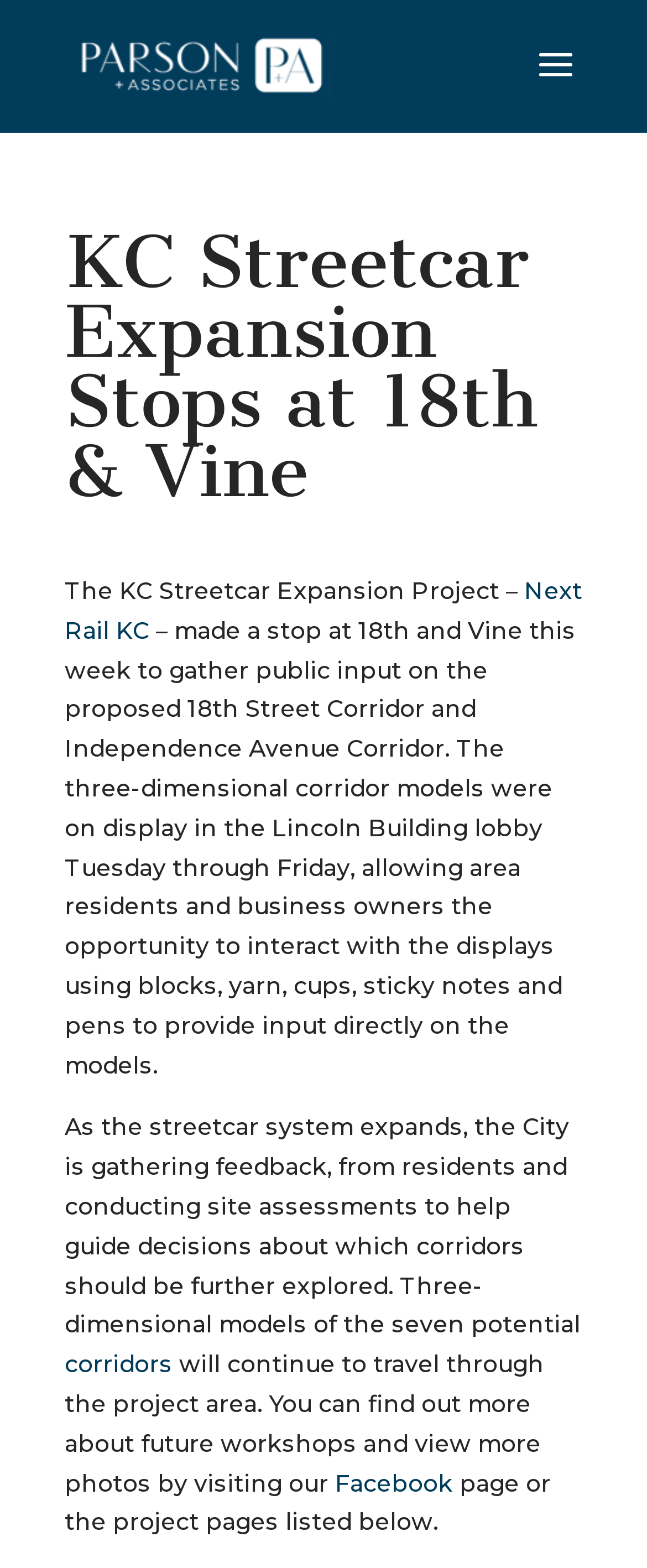What is the name of the project discussed on this webpage?
Analyze the screenshot and provide a detailed answer to the question.

I determined the answer by reading the heading 'KC Streetcar Expansion Stops at 18th & Vine' and the surrounding text, which indicates that the webpage is discussing a project related to the KC Streetcar Expansion.